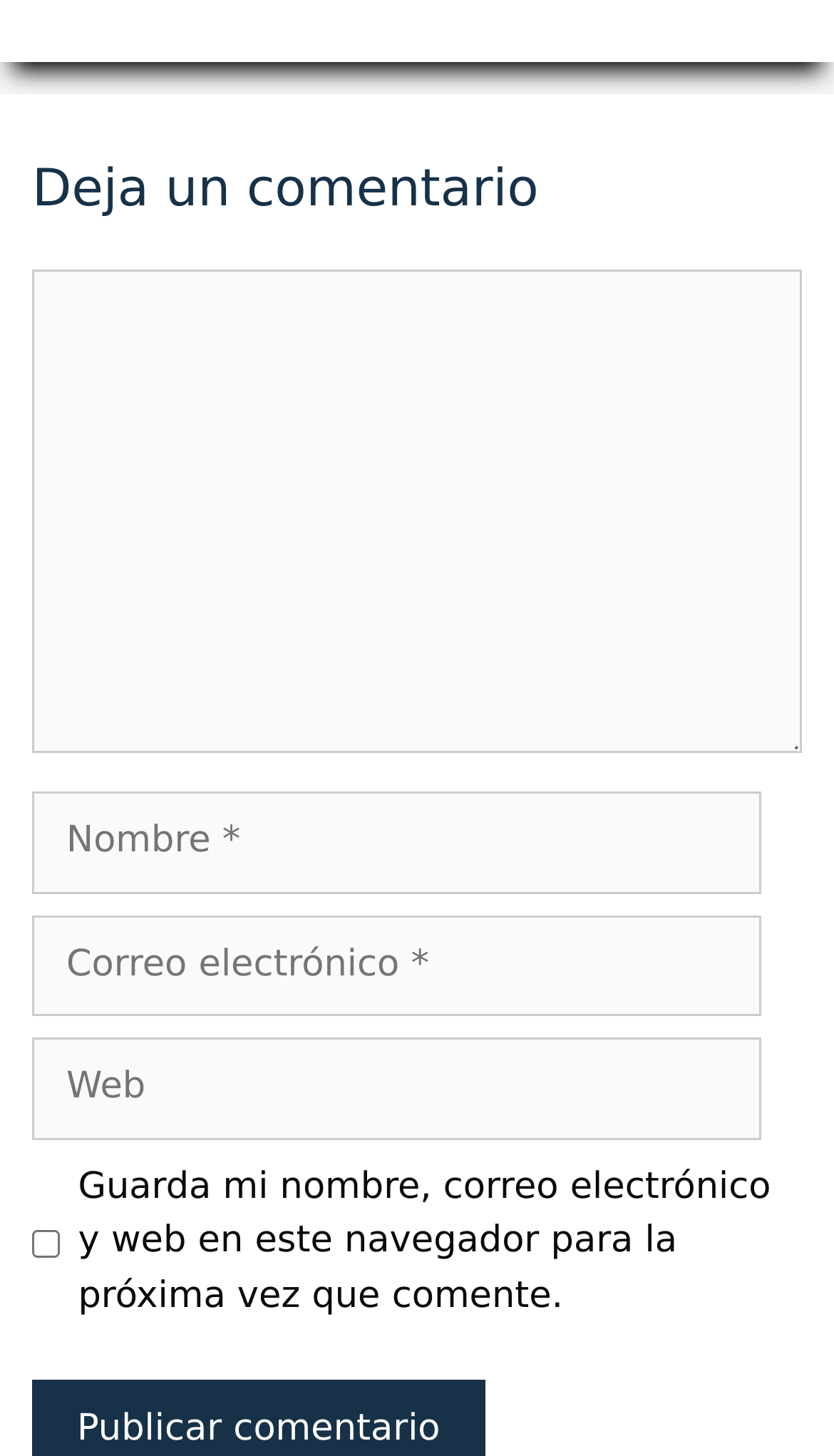What is the label of the first input field?
Look at the screenshot and give a one-word or phrase answer.

Comentario